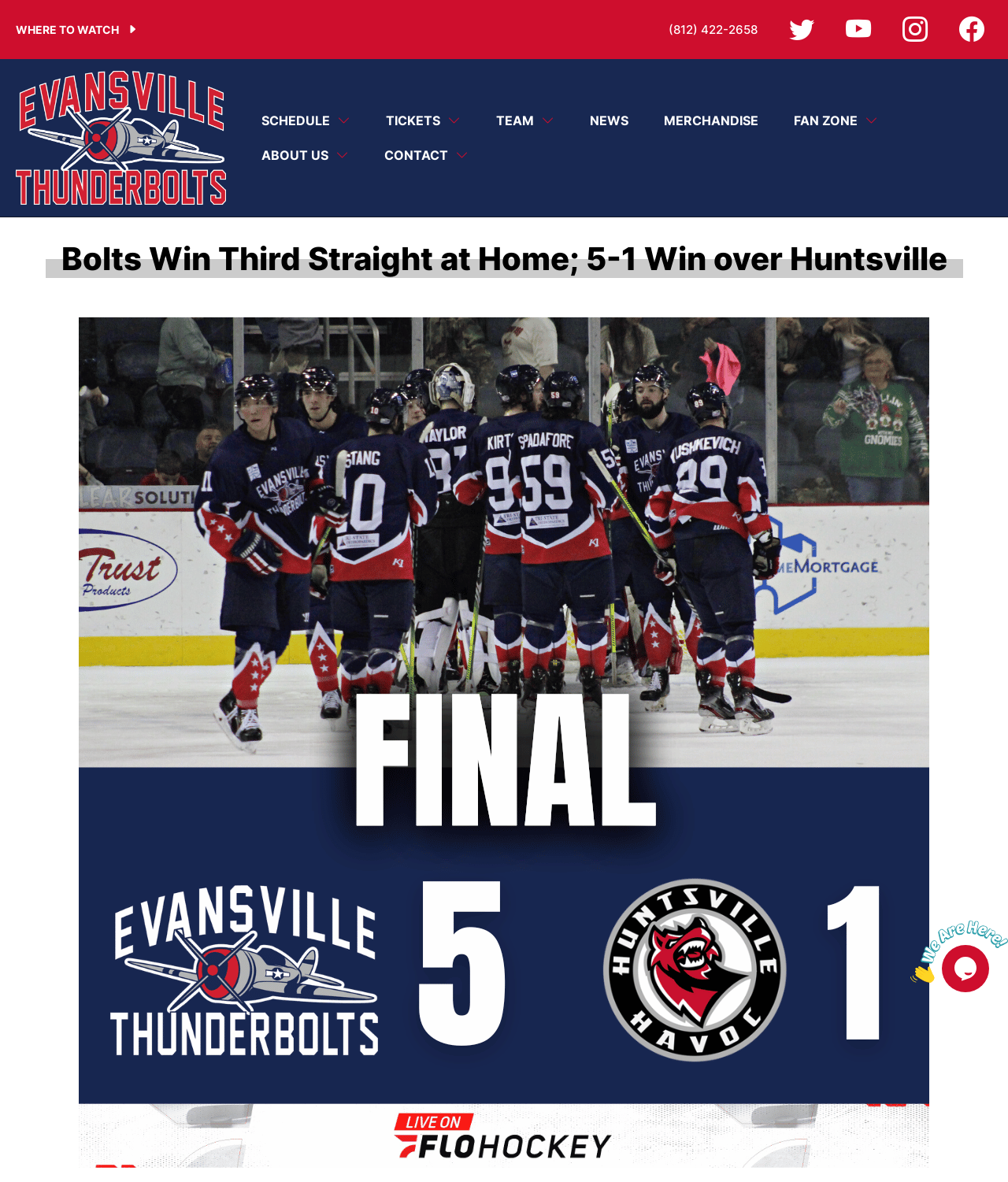Give a concise answer using one word or a phrase to the following question:
How many main navigation links are there?

7